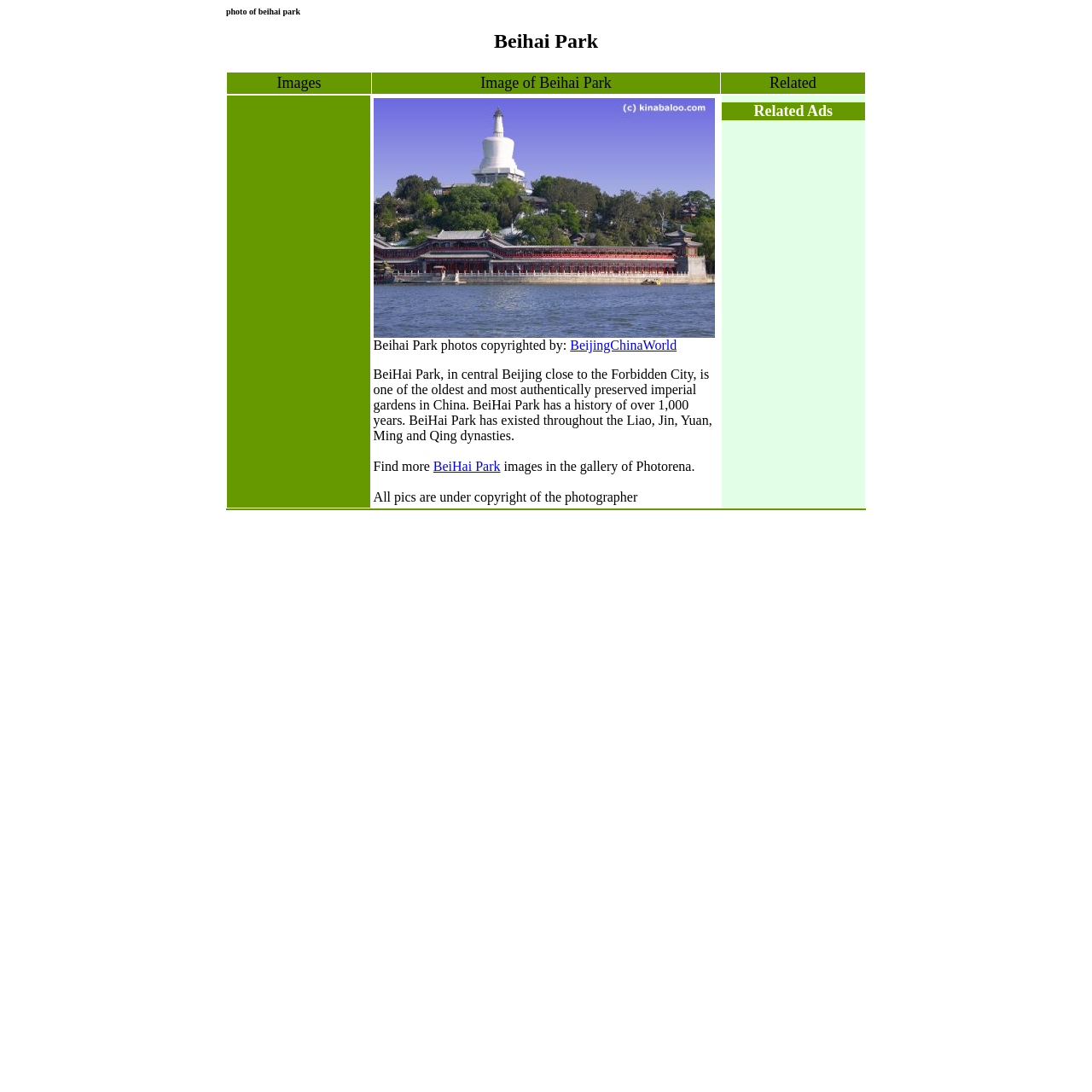Determine the bounding box coordinates (top-left x, top-left y, bottom-right x, bottom-right y) of the UI element described in the following text: BeiHai Park

[0.397, 0.42, 0.458, 0.434]